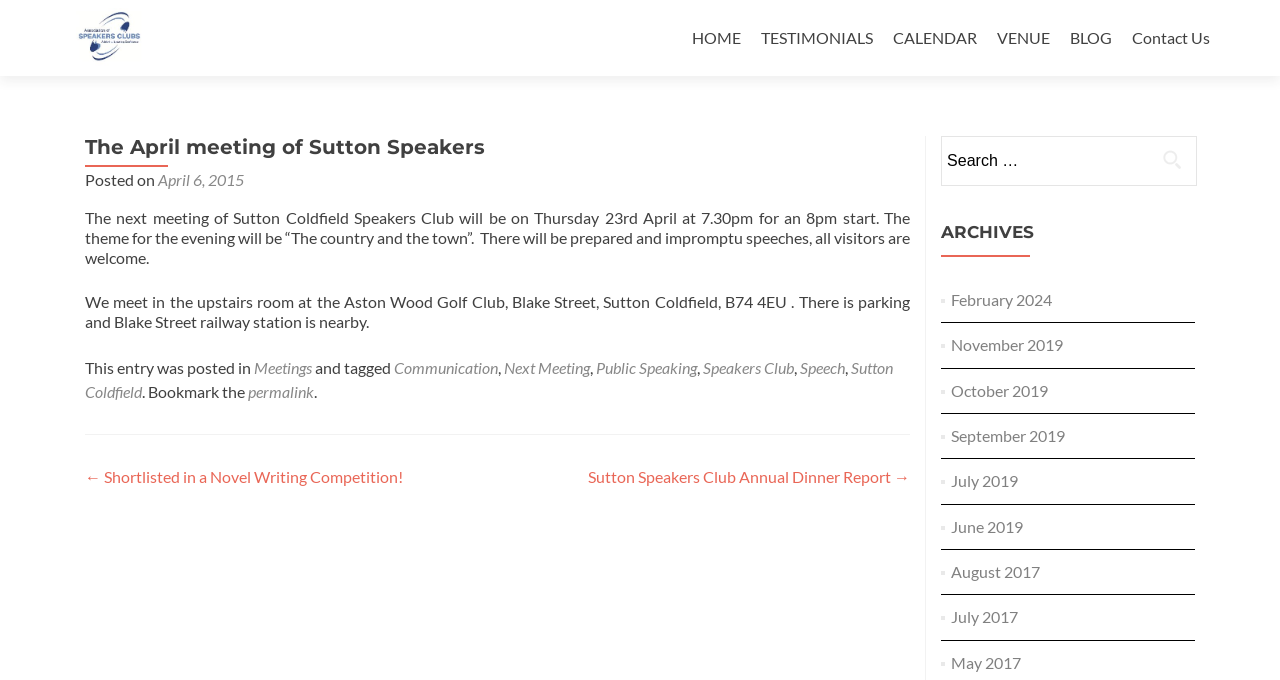Based on the visual content of the image, answer the question thoroughly: How many archive links are there?

The archive links can be found in the right sidebar of the webpage, and there are 8 links, including 'February 2024', 'November 2019', 'October 2019', 'September 2019', 'July 2019', 'June 2019', 'August 2017', and 'July 2017'.